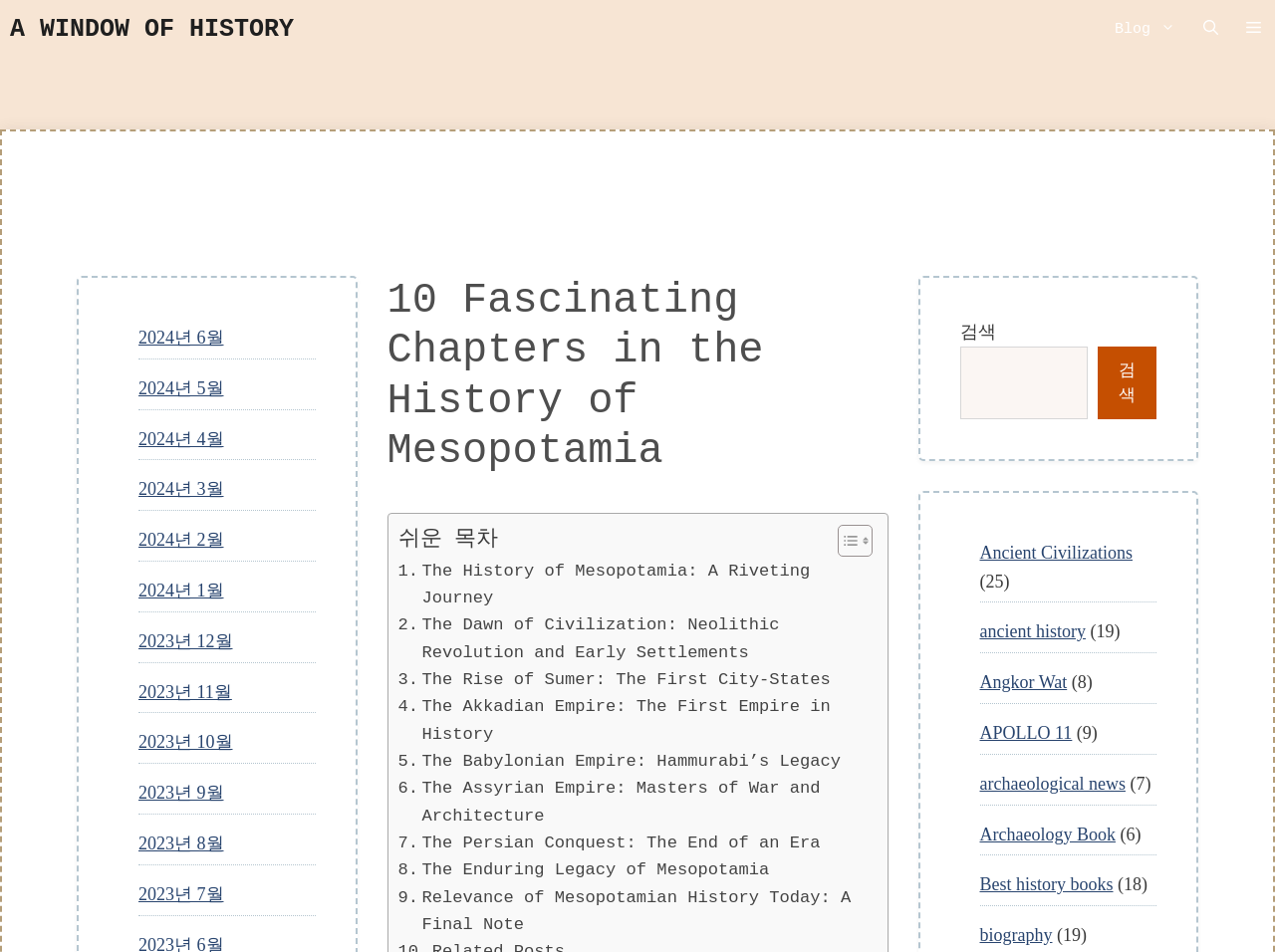What is the function of the 'Toggle Table of Content' button?
Give a detailed response to the question by analyzing the screenshot.

The 'Toggle Table of Content' button is located next to the 'Table of Content' heading, and it allows users to show or hide the table of content, which lists the 10 chapters in the history of Mesopotamia.